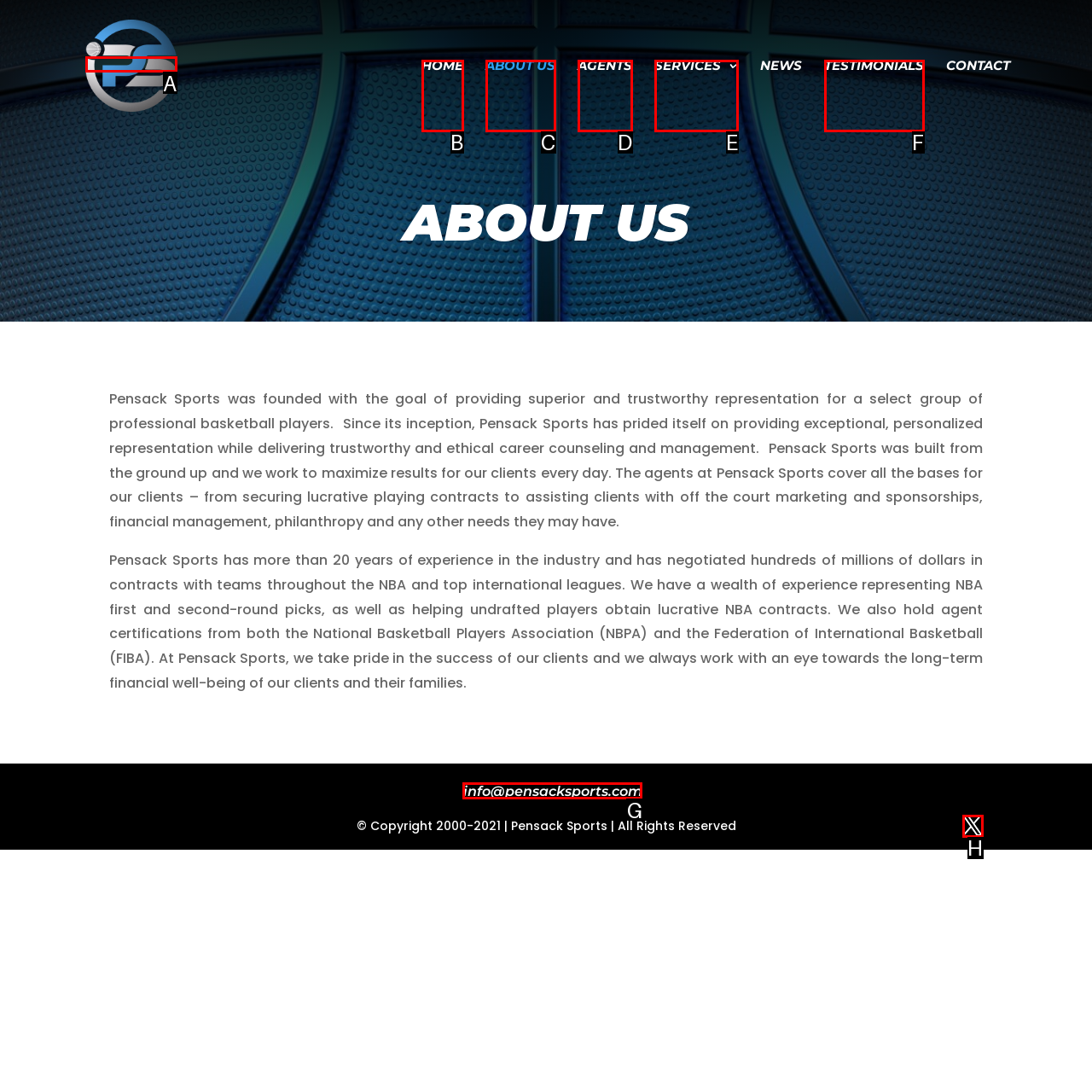Identify the correct HTML element to click to accomplish this task: send an email
Respond with the letter corresponding to the correct choice.

G